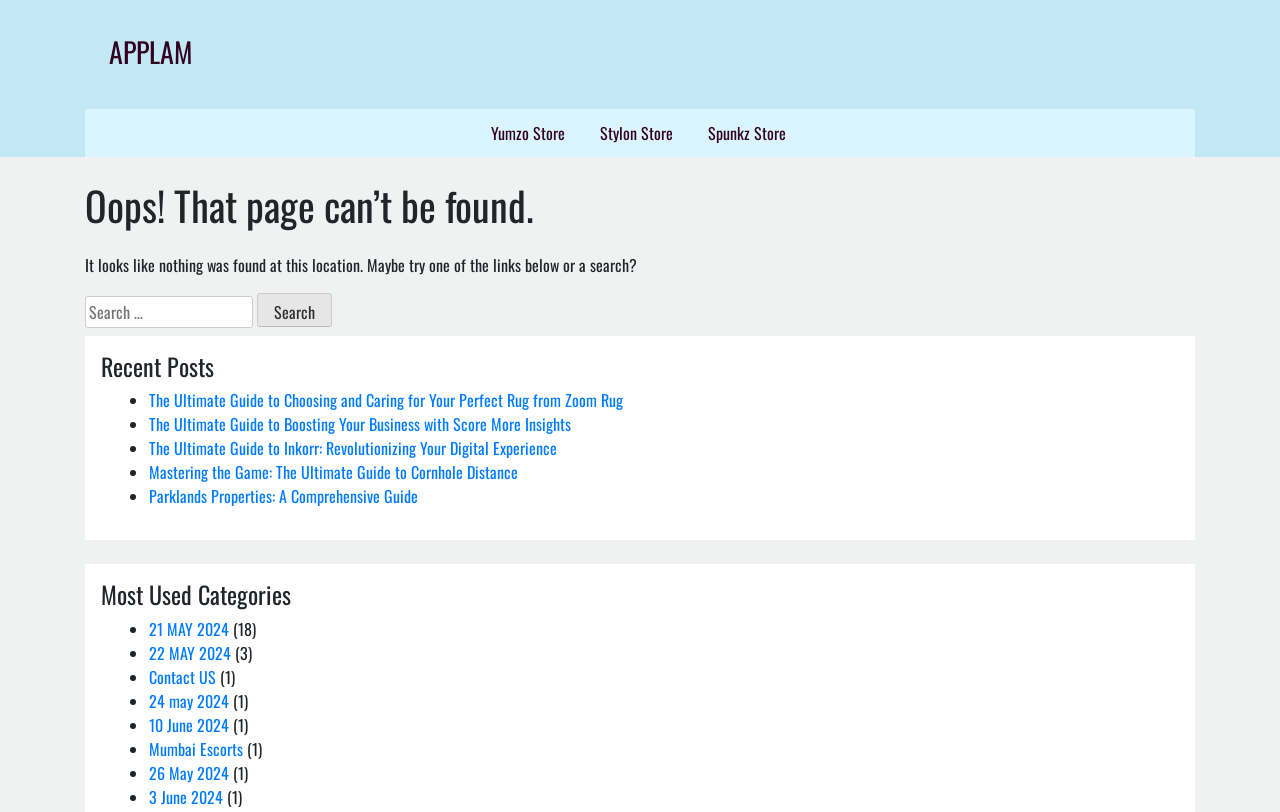Identify the bounding box for the UI element described as: "Applam". The coordinates should be four float numbers between 0 and 1, i.e., [left, top, right, bottom].

[0.085, 0.038, 0.15, 0.089]